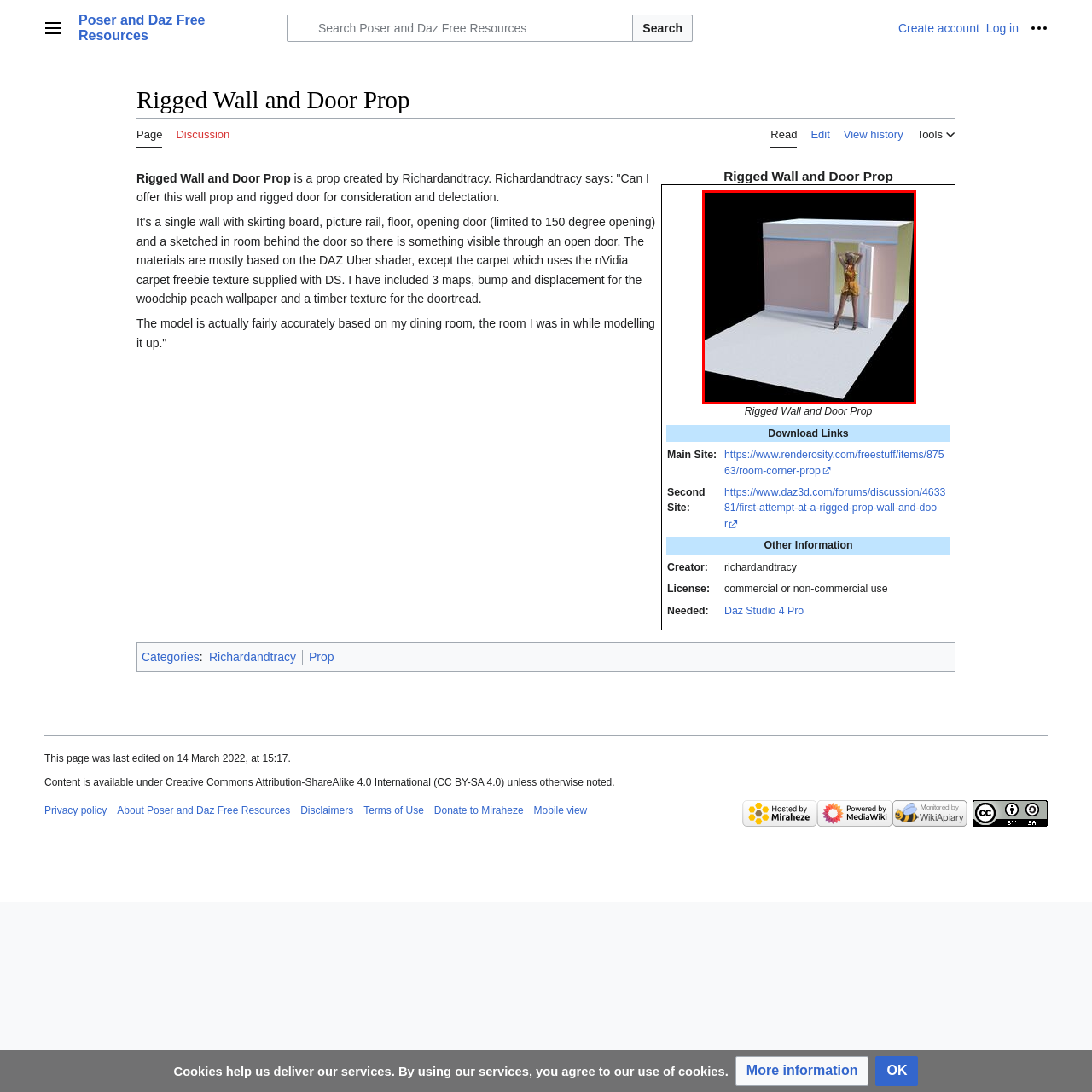What software can utilize this 3D-rendered prop?
Observe the image marked by the red bounding box and generate a detailed answer to the question.

The caption recognizes this rigged wall and door prop as an ideal resource for users of Poser and Daz Studio, indicating that these software programs can utilize this 3D-rendered prop for various creative projects.